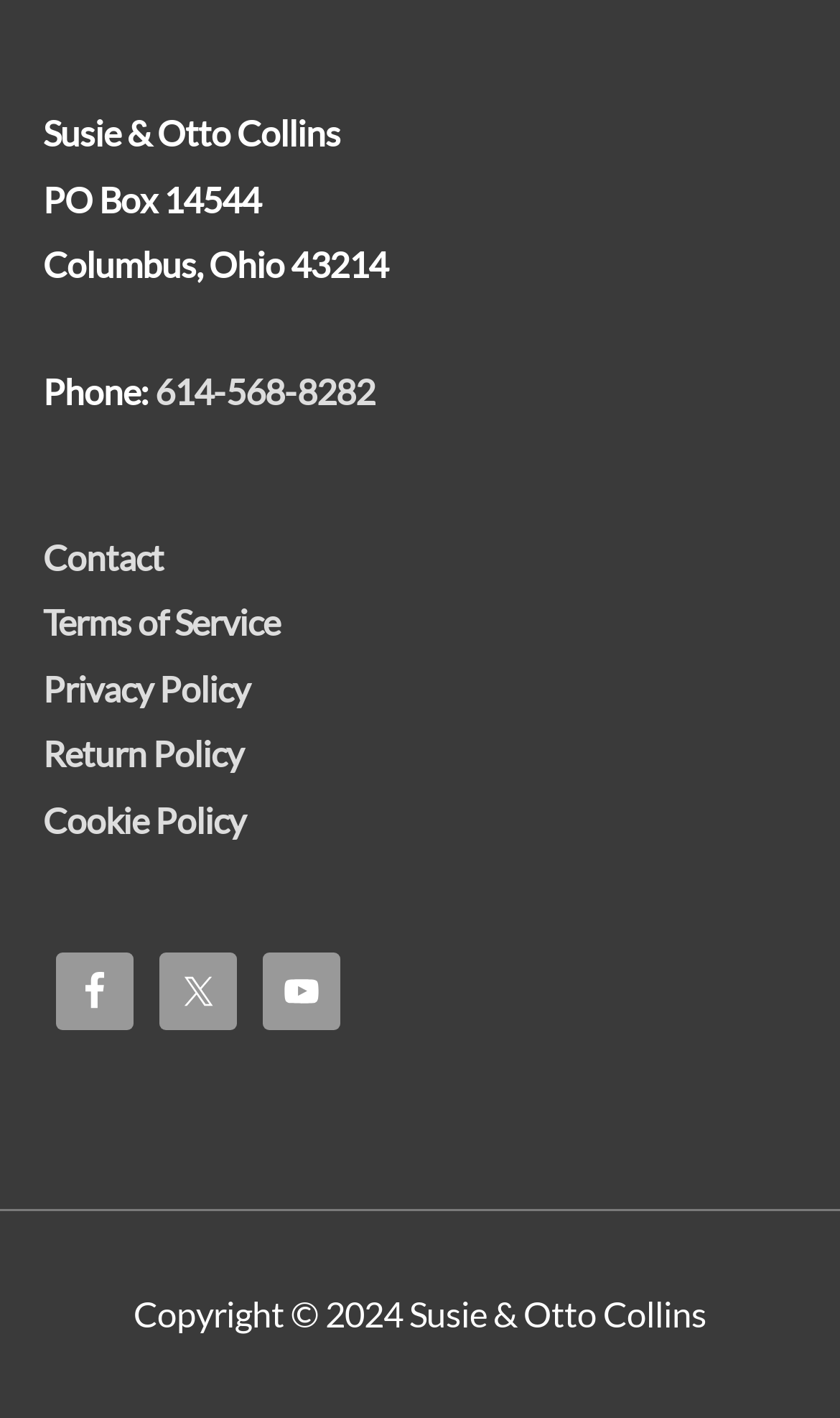Predict the bounding box coordinates of the UI element that matches this description: "YouTube". The coordinates should be in the format [left, top, right, bottom] with each value between 0 and 1.

[0.313, 0.672, 0.405, 0.727]